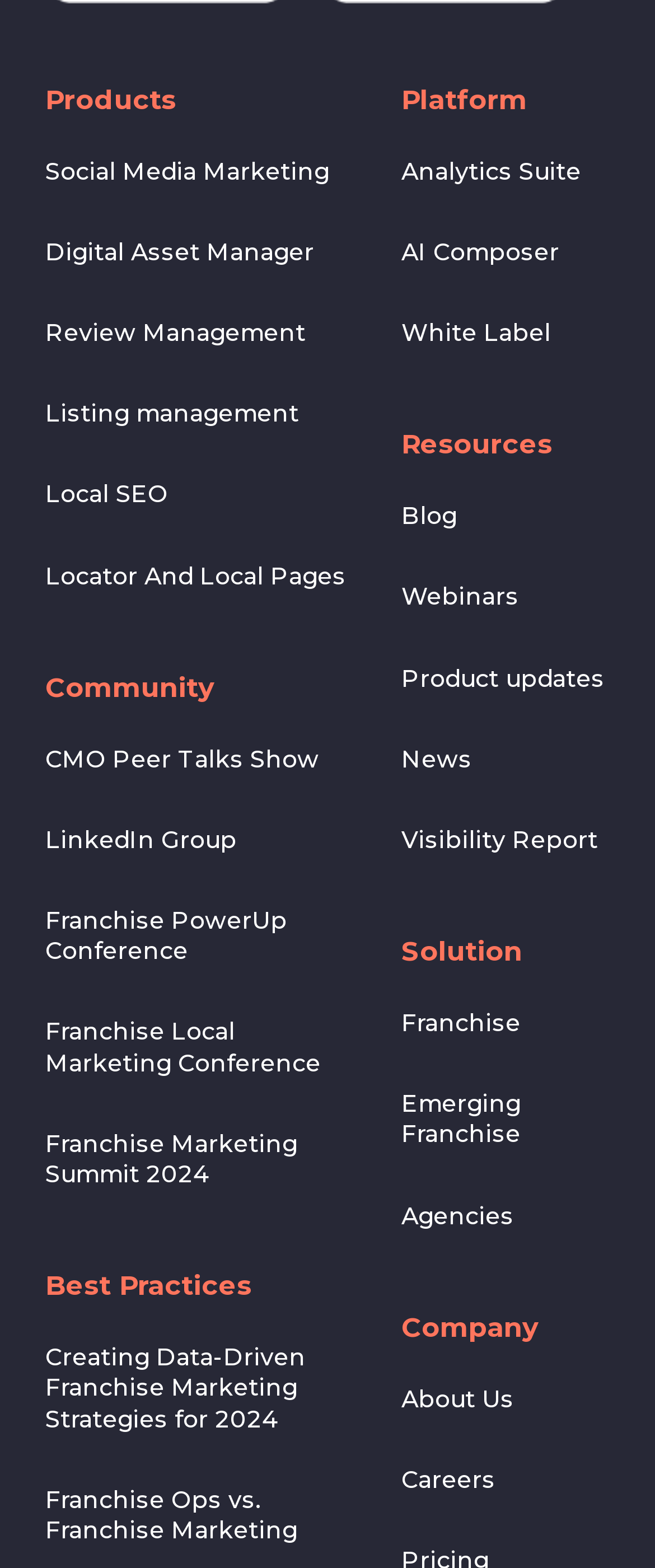Given the element description "Franchise" in the screenshot, predict the bounding box coordinates of that UI element.

[0.613, 0.643, 0.795, 0.662]